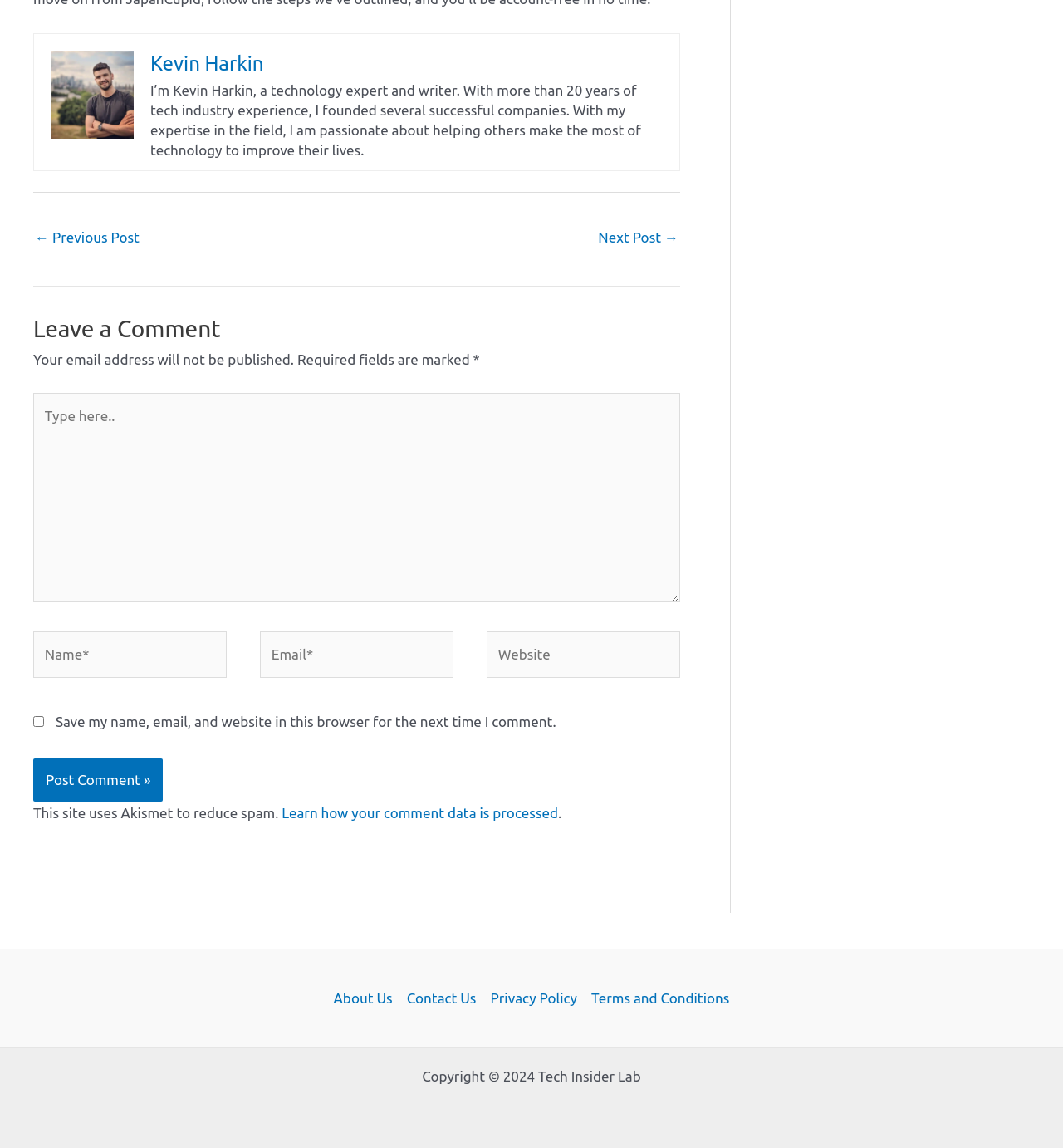What is the purpose of the checkbox?
Refer to the image and provide a concise answer in one word or phrase.

Save comment data